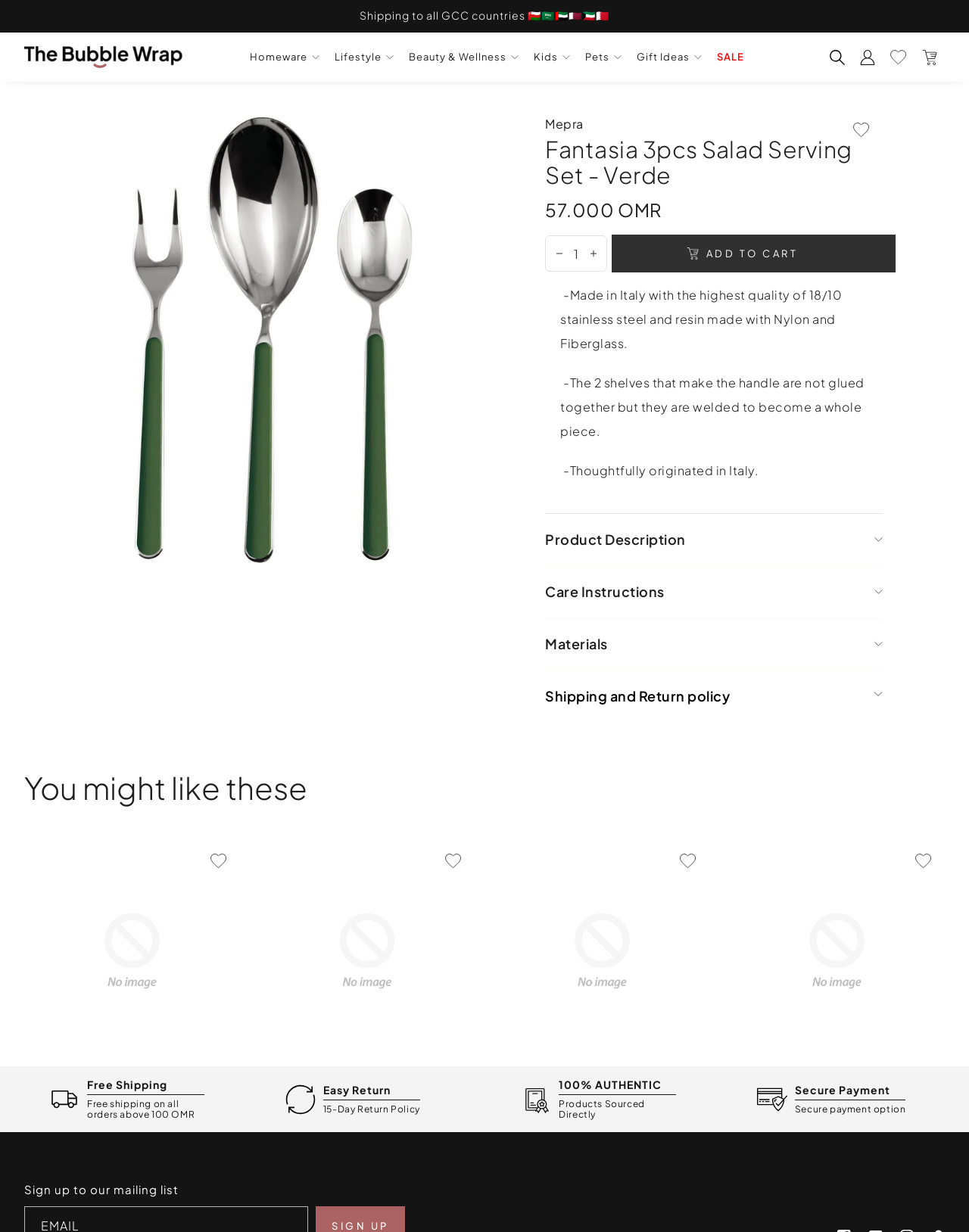Pinpoint the bounding box coordinates of the clickable area needed to execute the instruction: "Check shipping and return policy". The coordinates should be specified as four float numbers between 0 and 1, i.e., [left, top, right, bottom].

[0.562, 0.544, 0.911, 0.586]